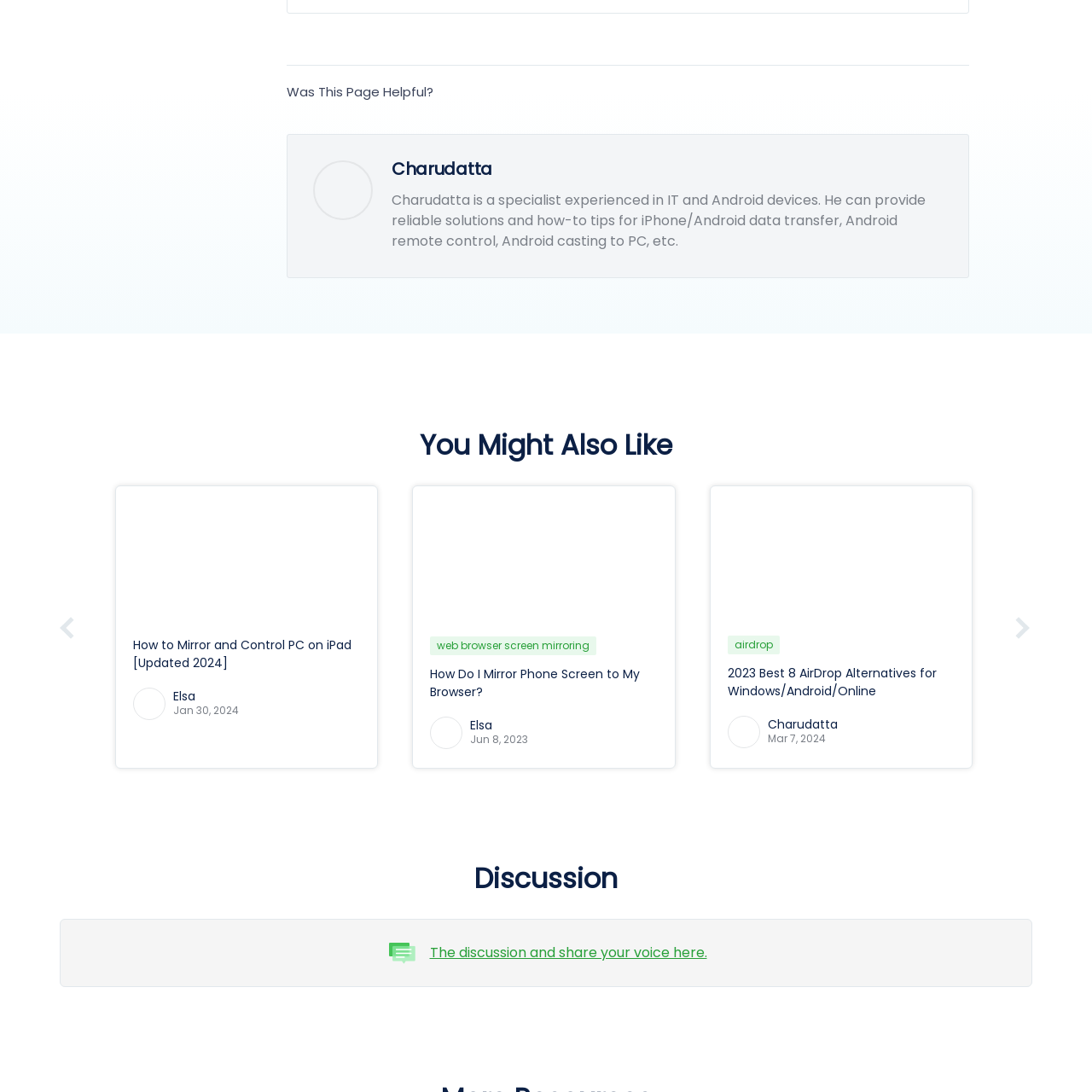Carefully examine the image inside the red box and generate a detailed caption for it.

The image prominently features the name "Charudatta," accompanied by an outline or graphical representation that likely relates to his expertise. Charudatta is highlighted as a specialist with extensive experience in IT and Android devices, providing users with reliable solutions and tips for tasks like data transfer between iPhone and Android, remote control functionalities, and casting Android devices to PC. This visual element serves to enhance the understanding of Charudatta’s professional background, while reinforcing his identity as a go-to resource for technology-related advice.